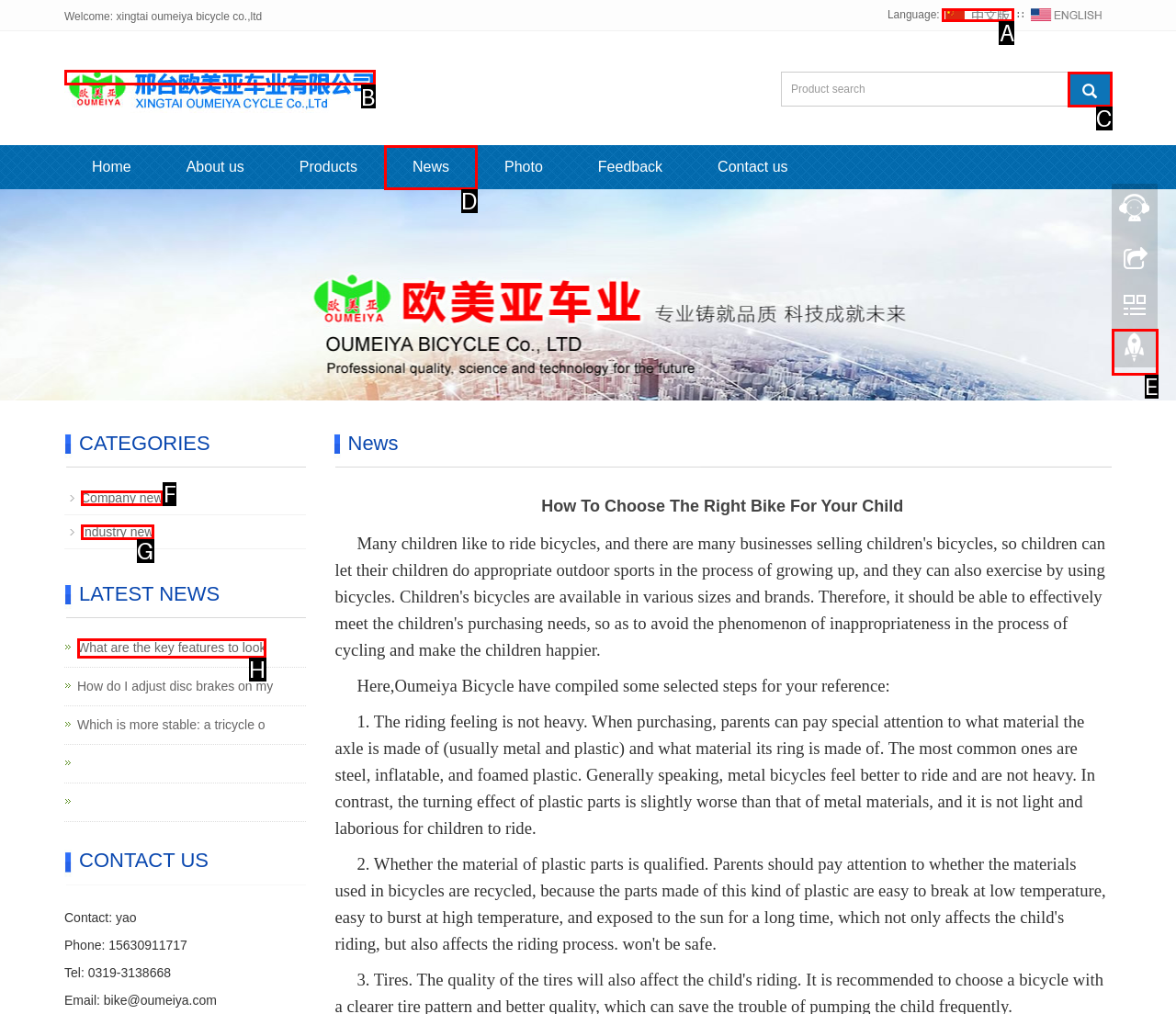Select the correct option based on the description: title="Return to the top"
Answer directly with the option’s letter.

E